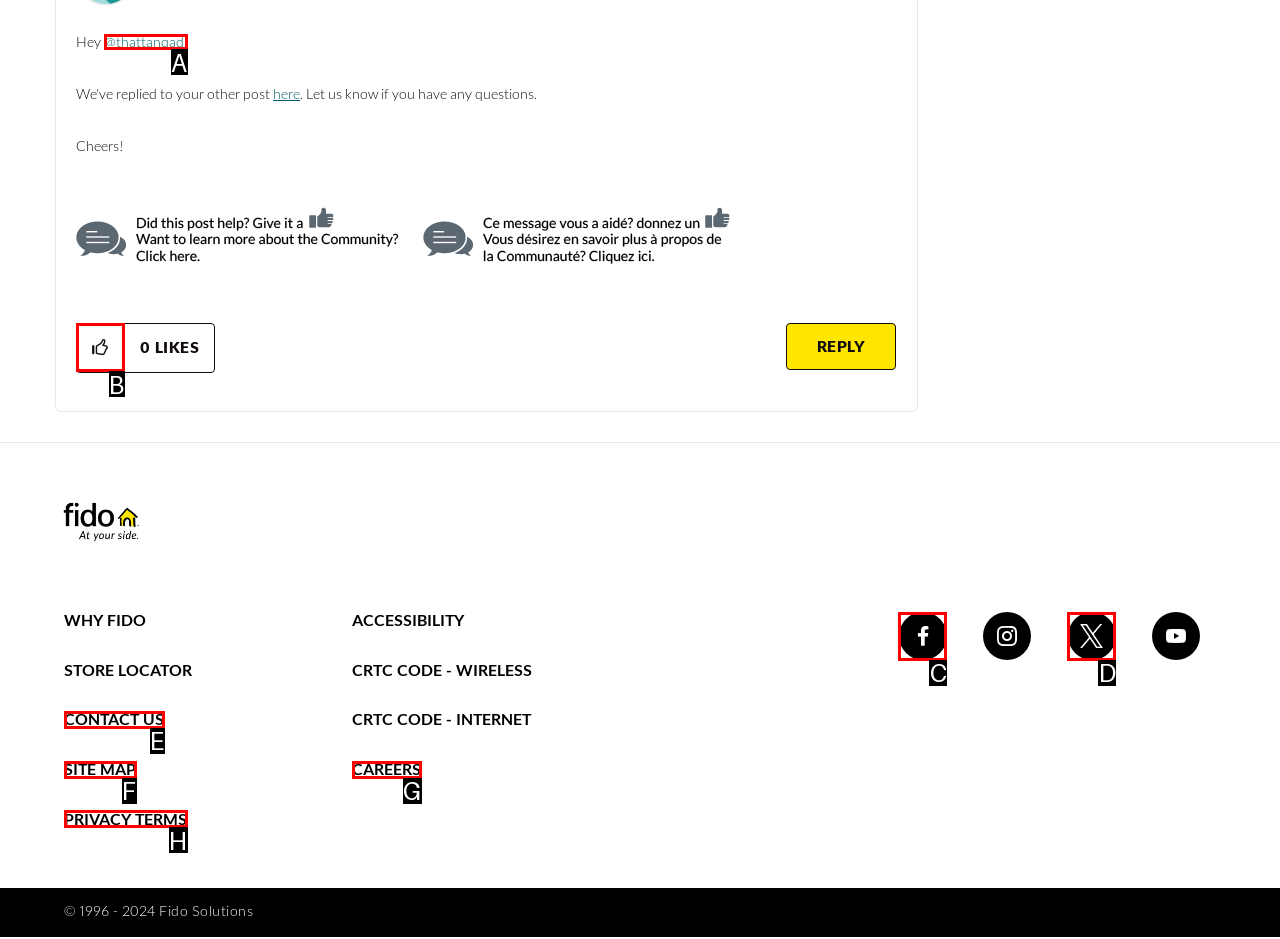Indicate the UI element to click to perform the task: Click on the button to like this post. Reply with the letter corresponding to the chosen element.

B